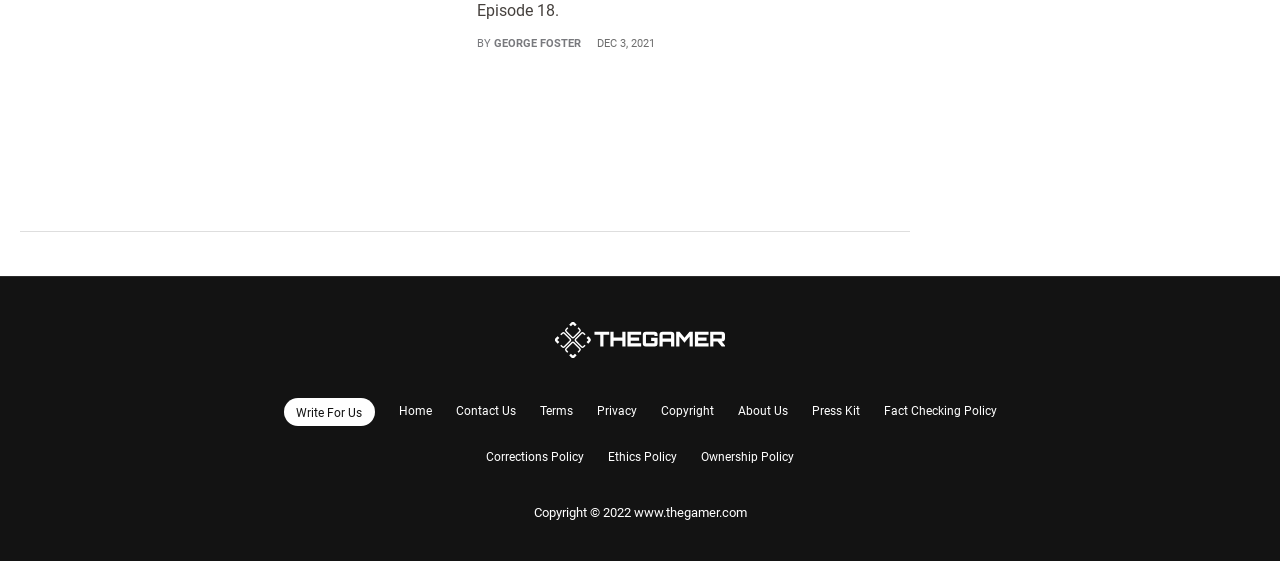Please identify the bounding box coordinates for the region that you need to click to follow this instruction: "Contact us through the link".

[0.352, 0.718, 0.4, 0.747]